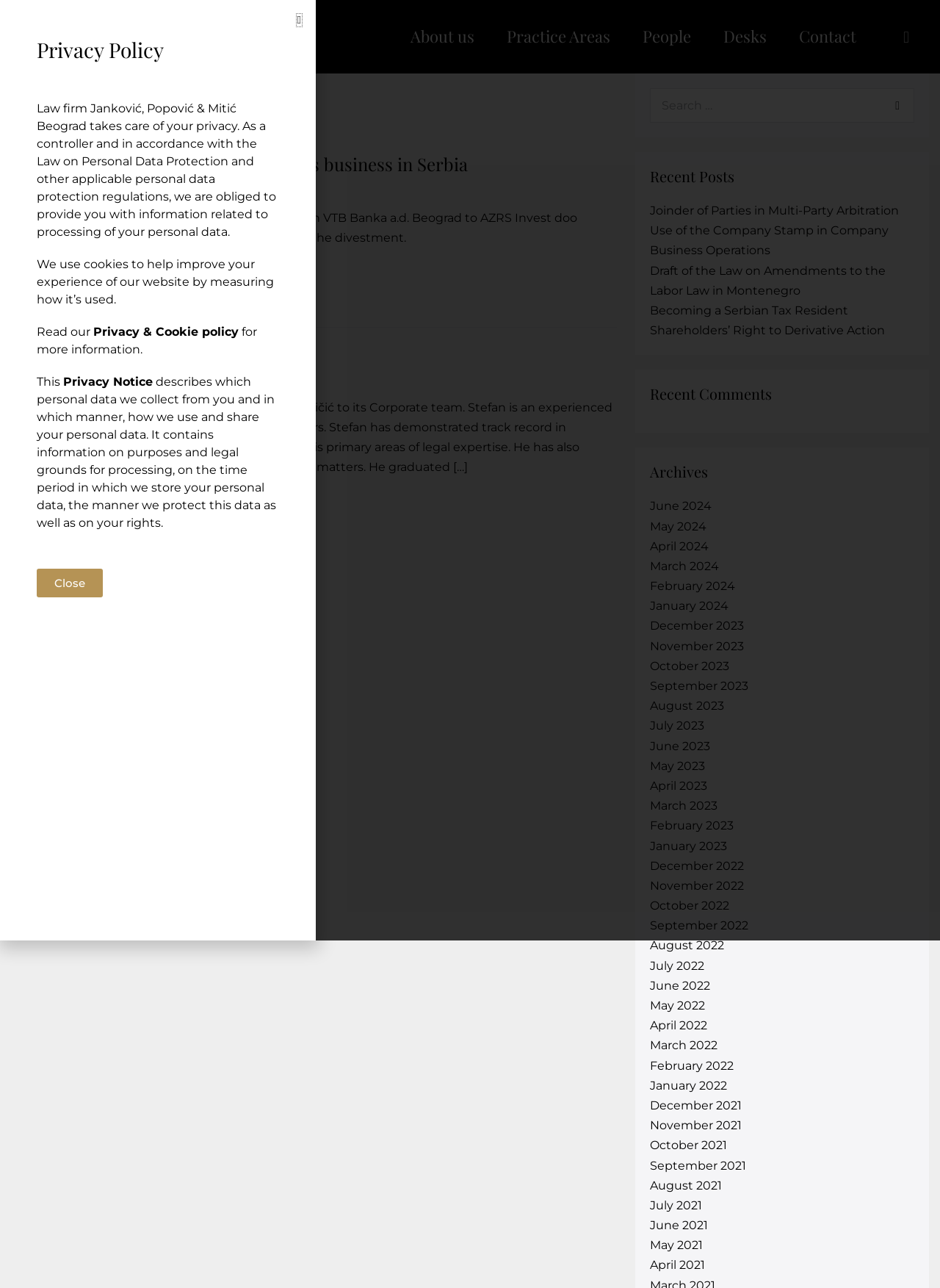Bounding box coordinates must be specified in the format (top-left x, top-left y, bottom-right x, bottom-right y). All values should be floating point numbers between 0 and 1. What are the bounding box coordinates of the UI element described as: April 2022

[0.691, 0.791, 0.752, 0.802]